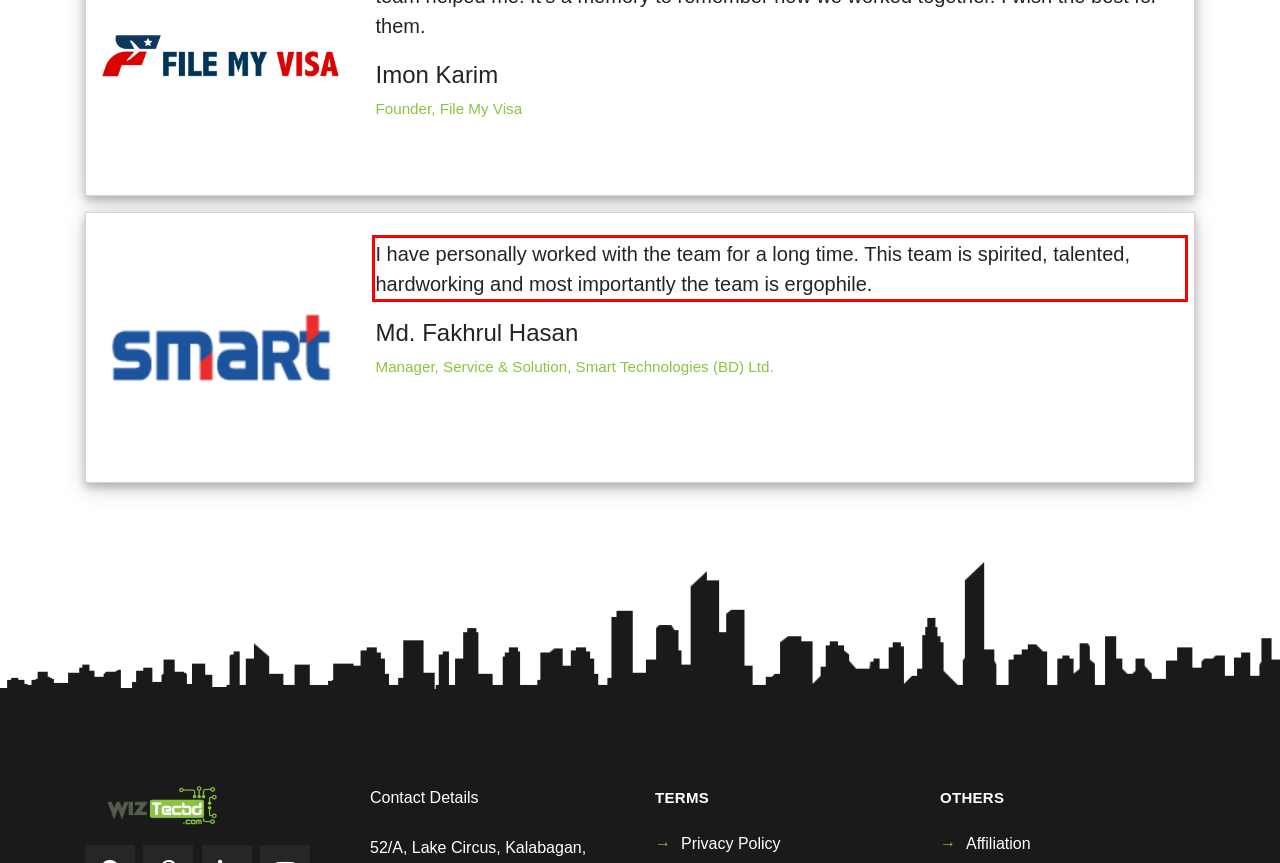Given a webpage screenshot, identify the text inside the red bounding box using OCR and extract it.

I have personally worked with the team for a long time. This team is spirited, talented, hardworking and most importantly the team is ergophile.